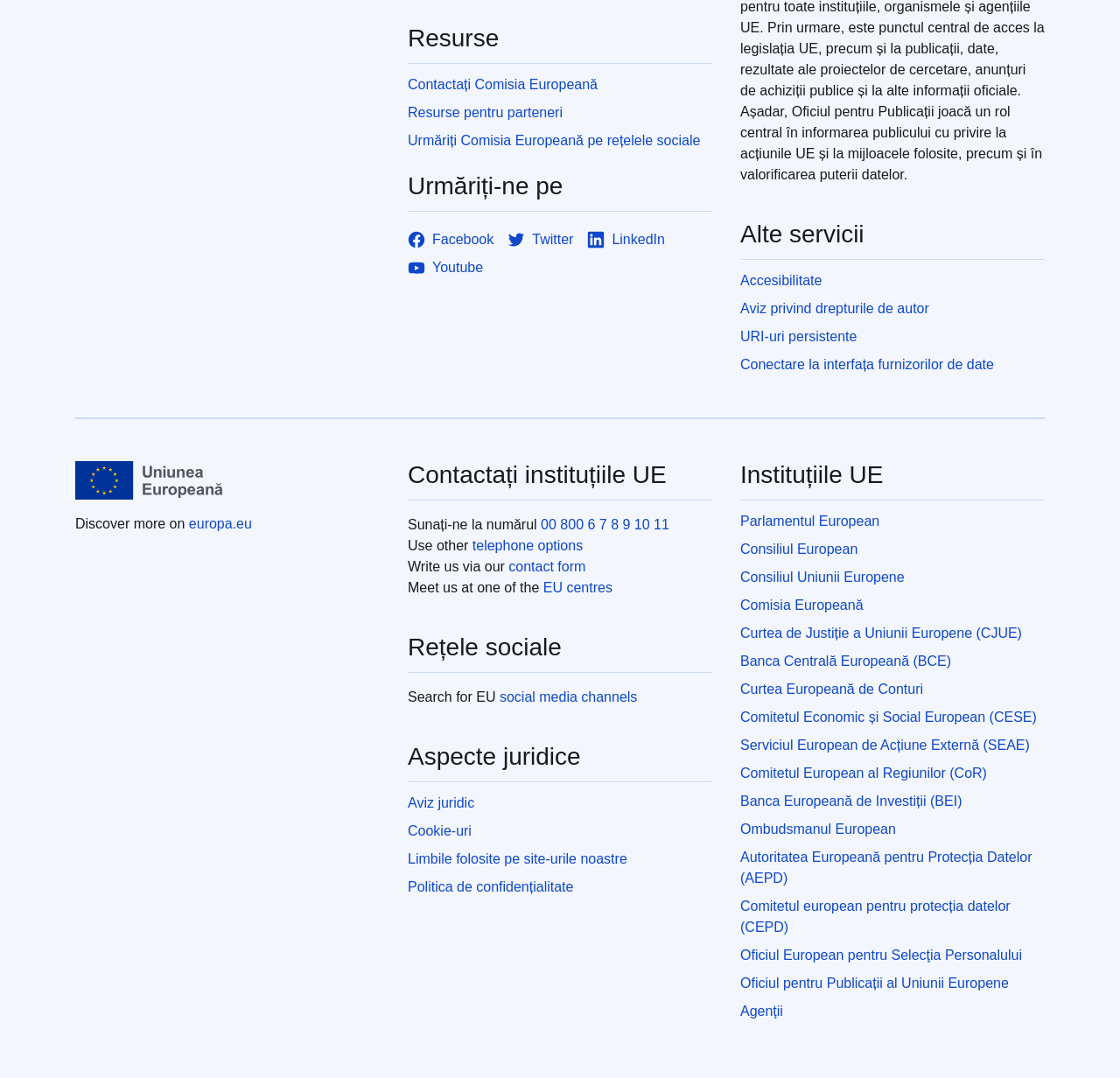Please find the bounding box coordinates (top-left x, top-left y, bottom-right x, bottom-right y) in the screenshot for the UI element described as follows: Twitter

[0.453, 0.213, 0.512, 0.232]